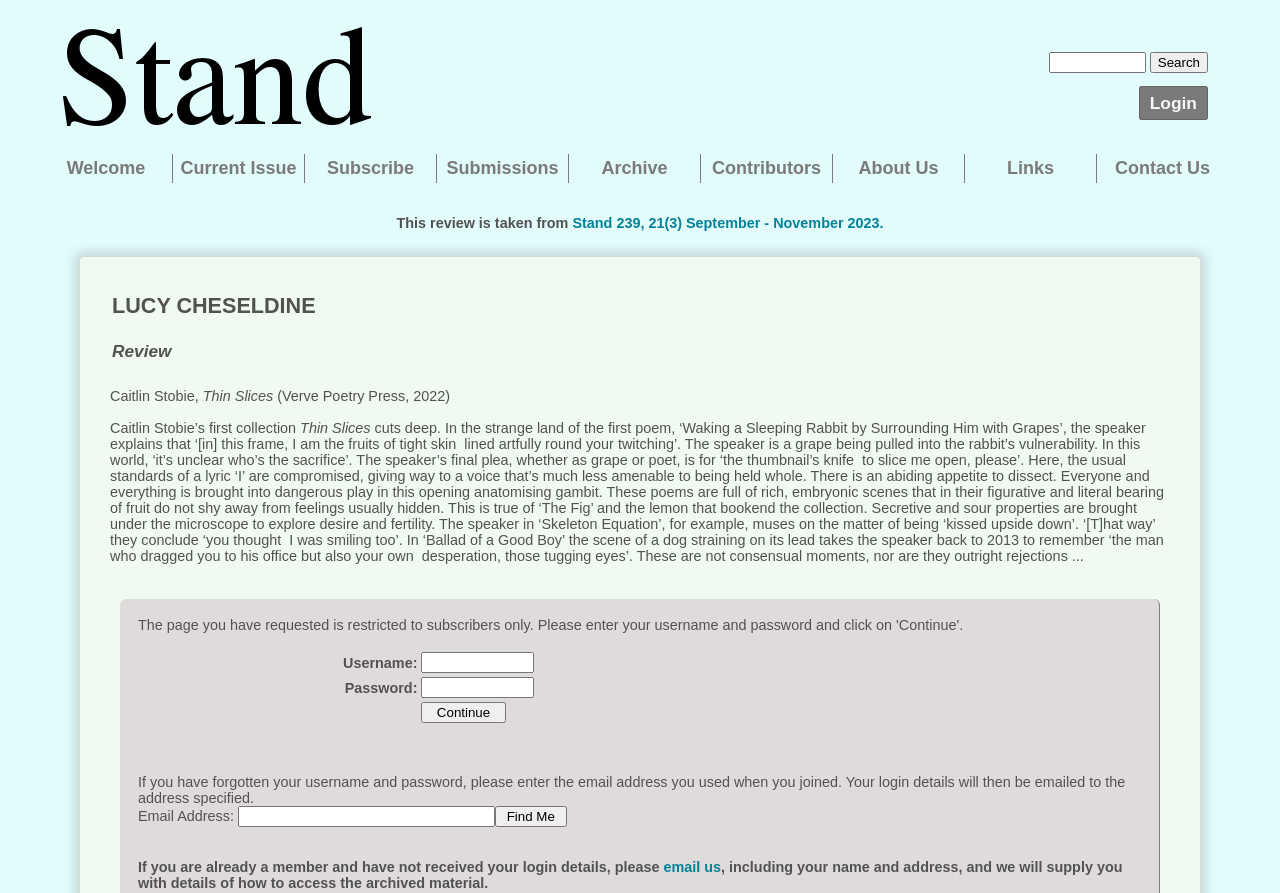Determine the bounding box for the described HTML element: "Current Issue". Ensure the coordinates are four float numbers between 0 and 1 in the format [left, top, right, bottom].

[0.134, 0.172, 0.238, 0.205]